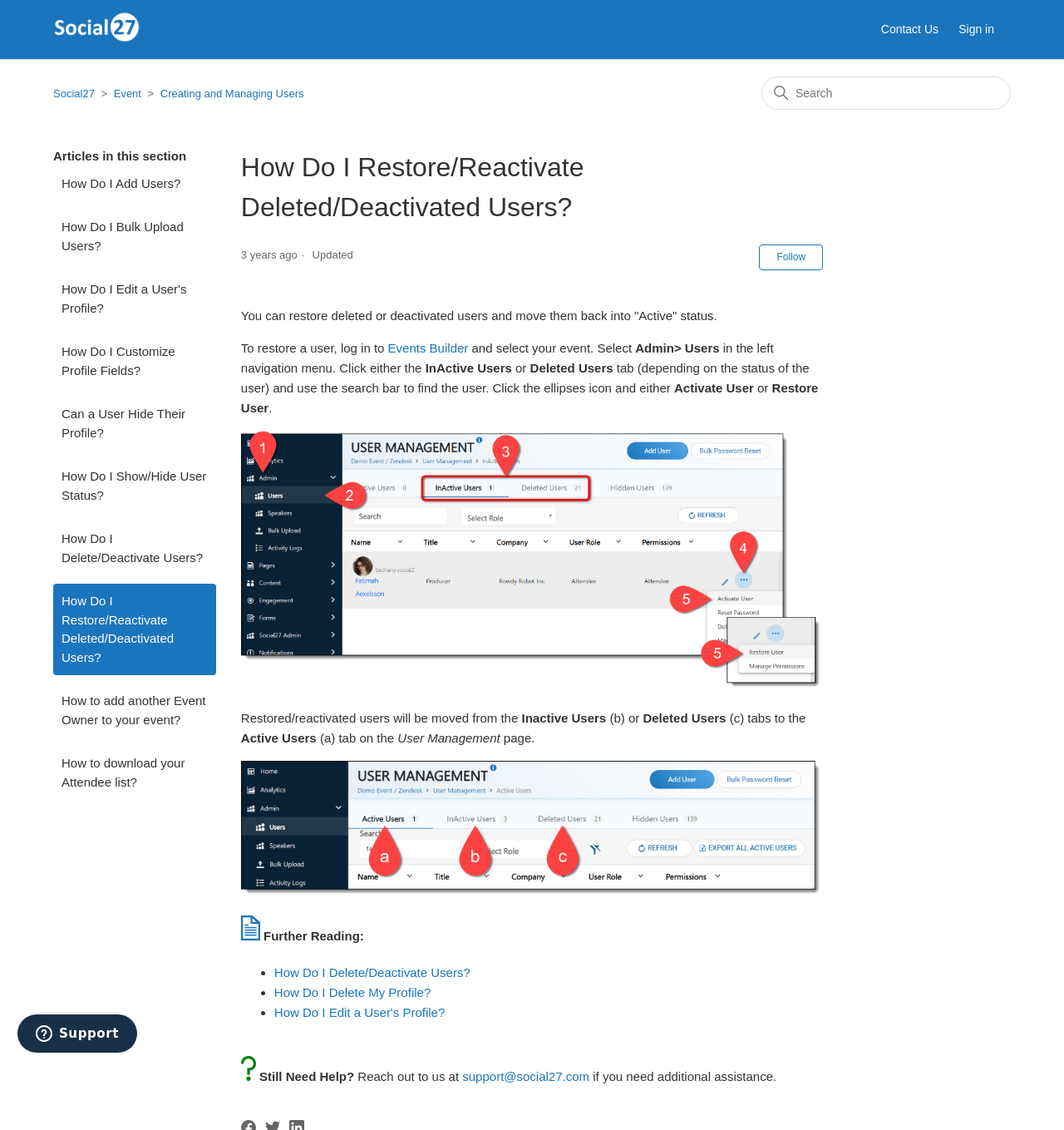What is the 'Follow Article' button for?
Analyze the image and provide a thorough answer to the question.

The 'Follow Article' button allows users to follow the article and receive updates. It is currently not followed by anyone, as indicated by the text 'Not yet followed by anyone'.